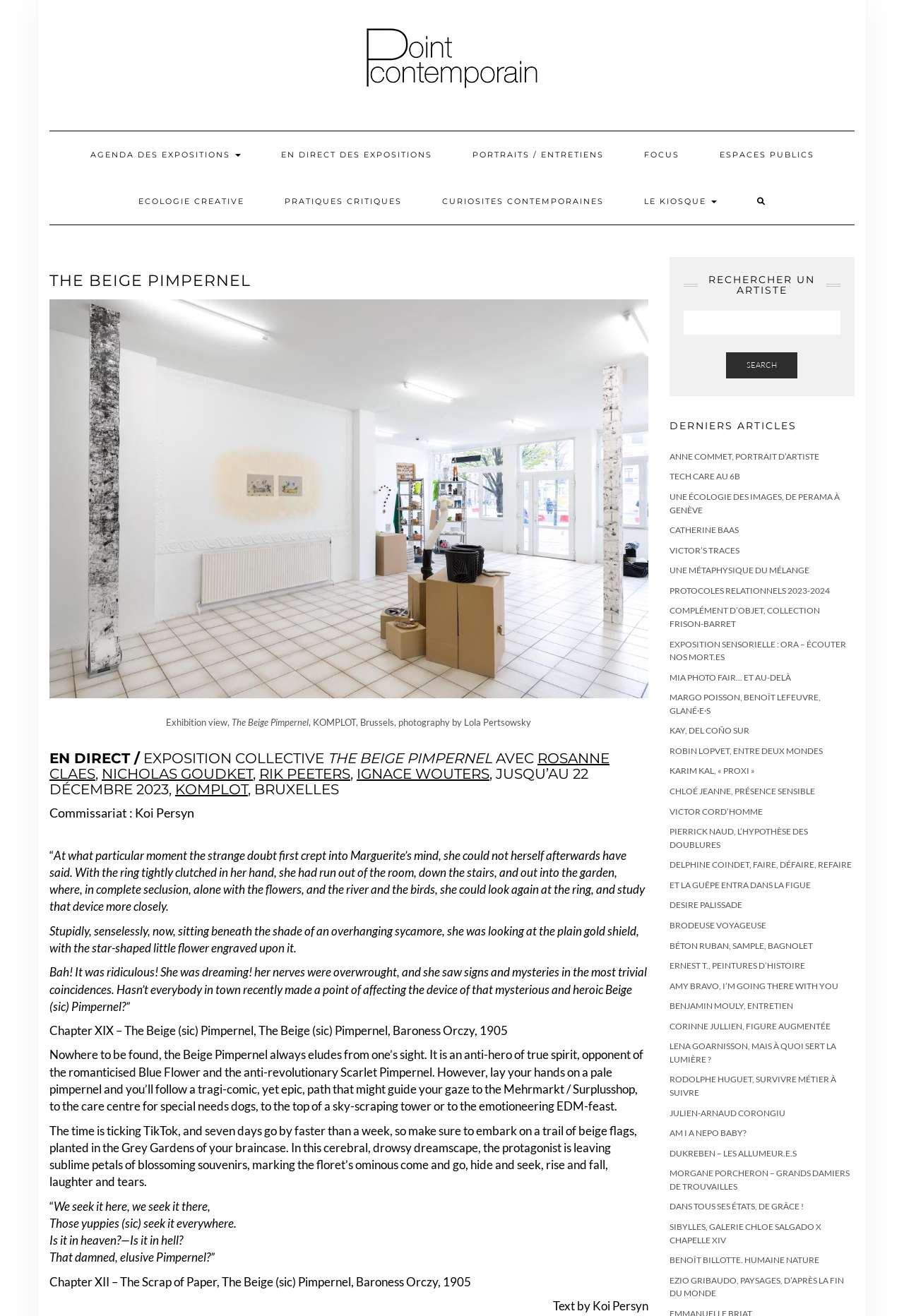Who is the curator of the exhibition?
Based on the image, answer the question with as much detail as possible.

The curator of the exhibition can be found in the text 'Commissariat : Koi Persyn' which is located below the description of the exhibition.